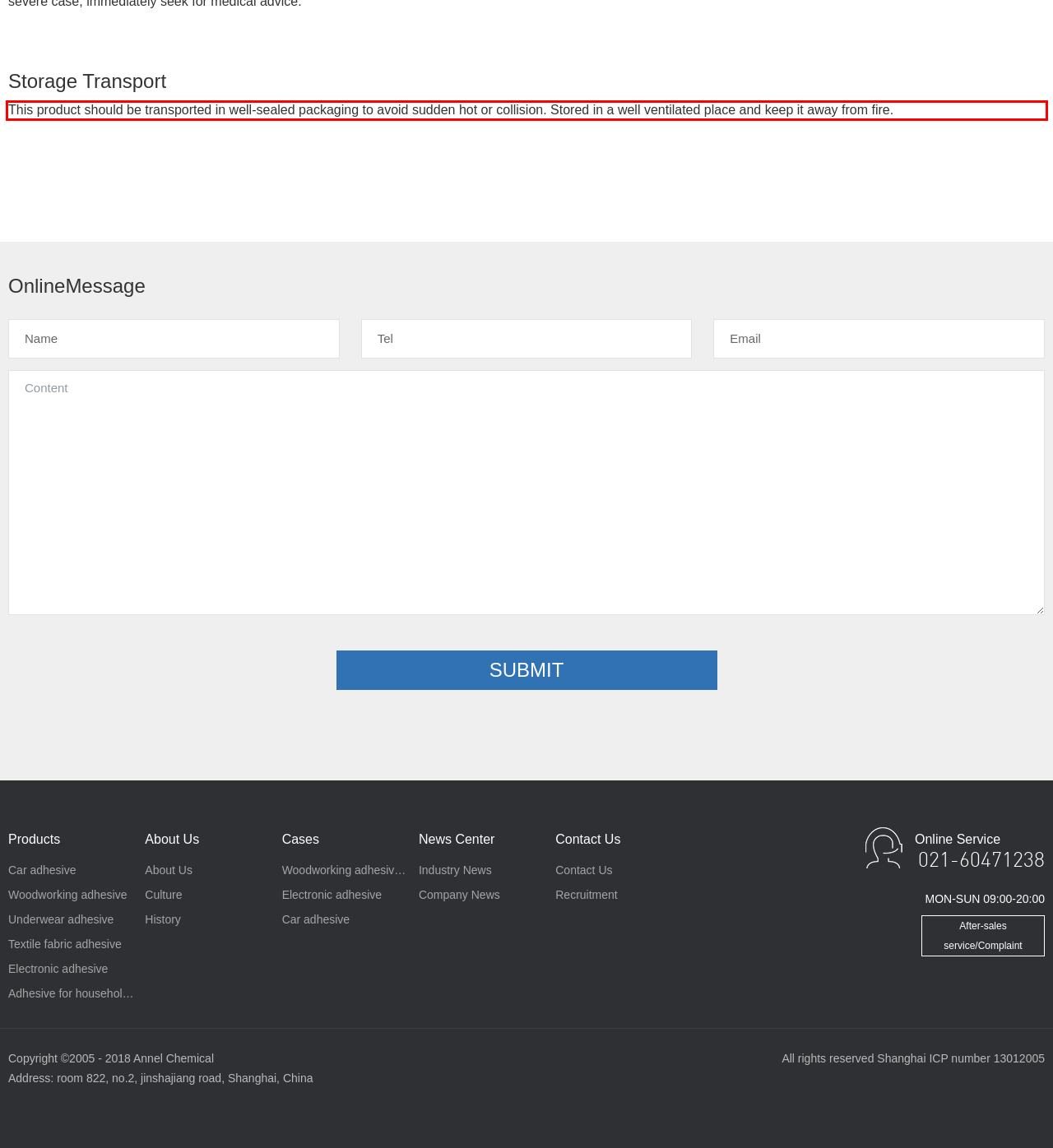Using the provided screenshot of a webpage, recognize the text inside the red rectangle bounding box by performing OCR.

This product should be transported in well-sealed packaging to avoid sudden hot or collision. Stored in a well ventilated place and keep it away from fire.